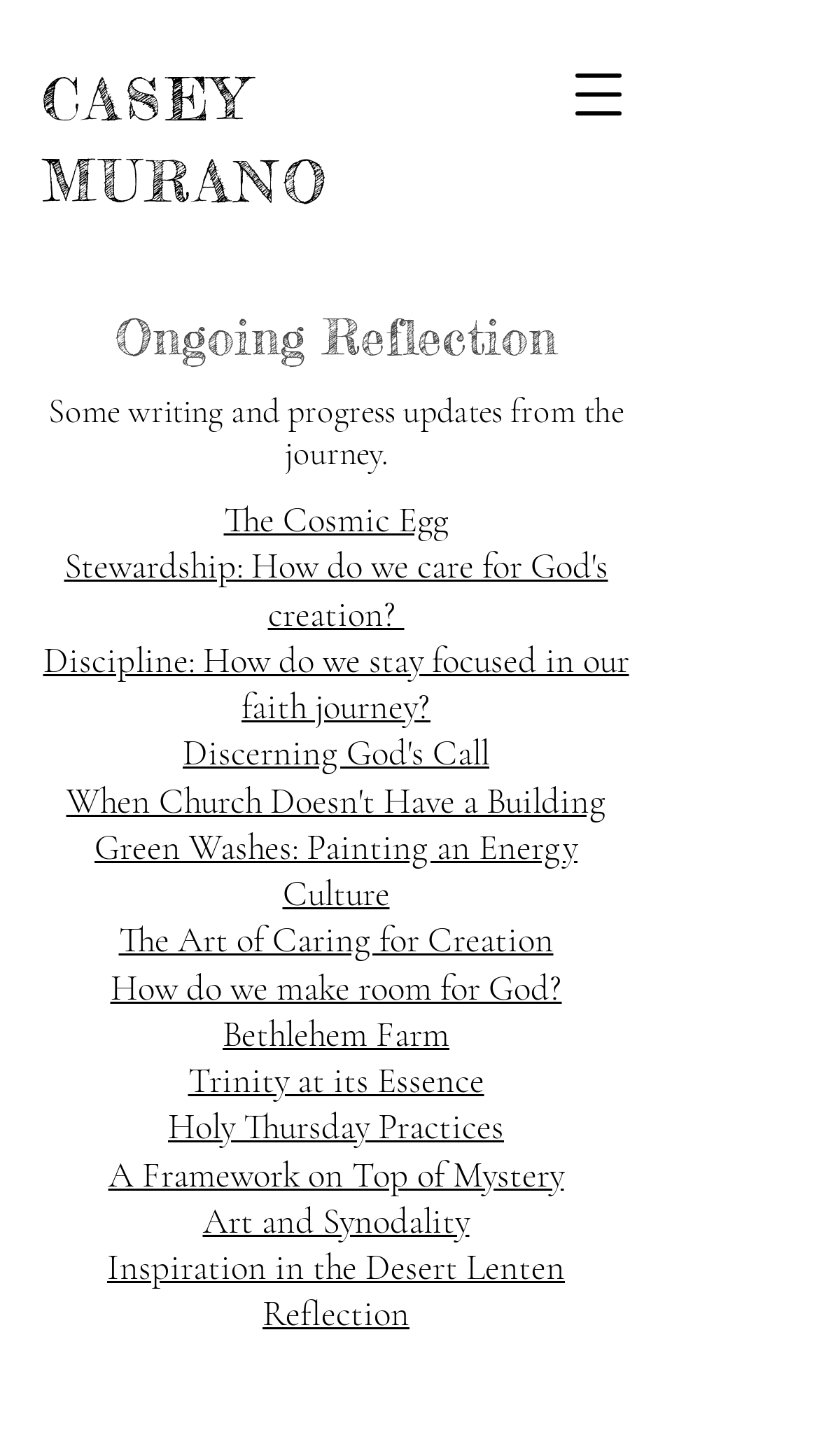Find and provide the bounding box coordinates for the UI element described with: "CASEY MURANO".

[0.051, 0.045, 0.406, 0.149]